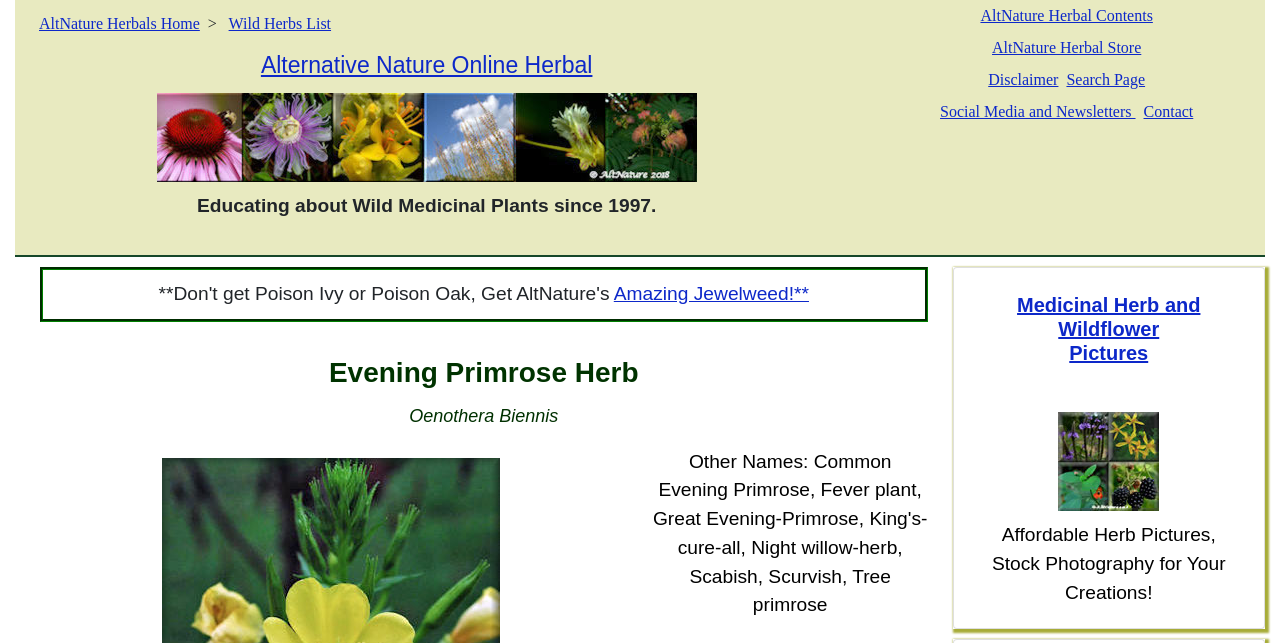What is the offer for the herb pictures?
Using the visual information, reply with a single word or short phrase.

Affordable Stock Photography